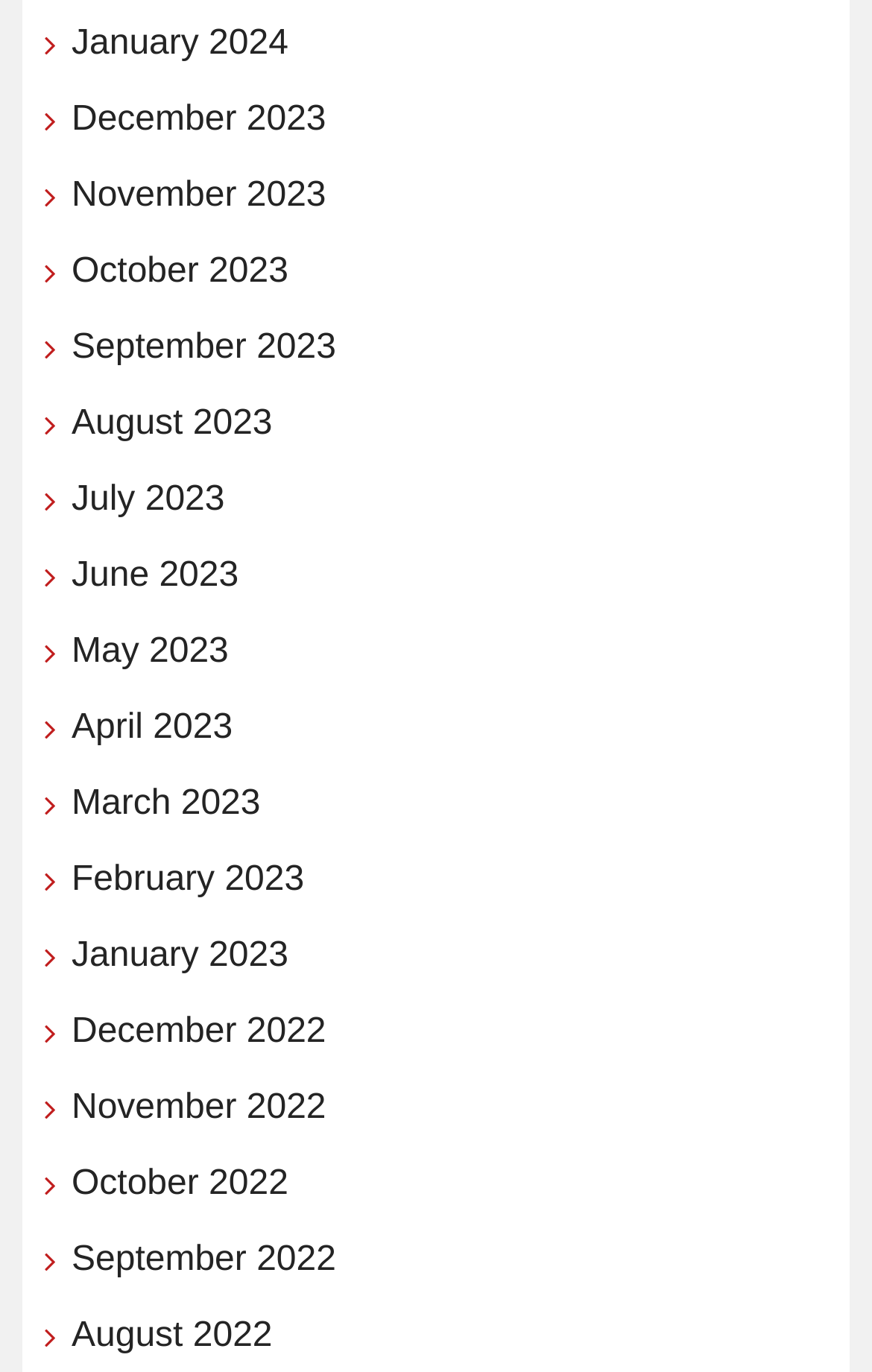Respond to the question below with a concise word or phrase:
How many months are available in 2023?

12